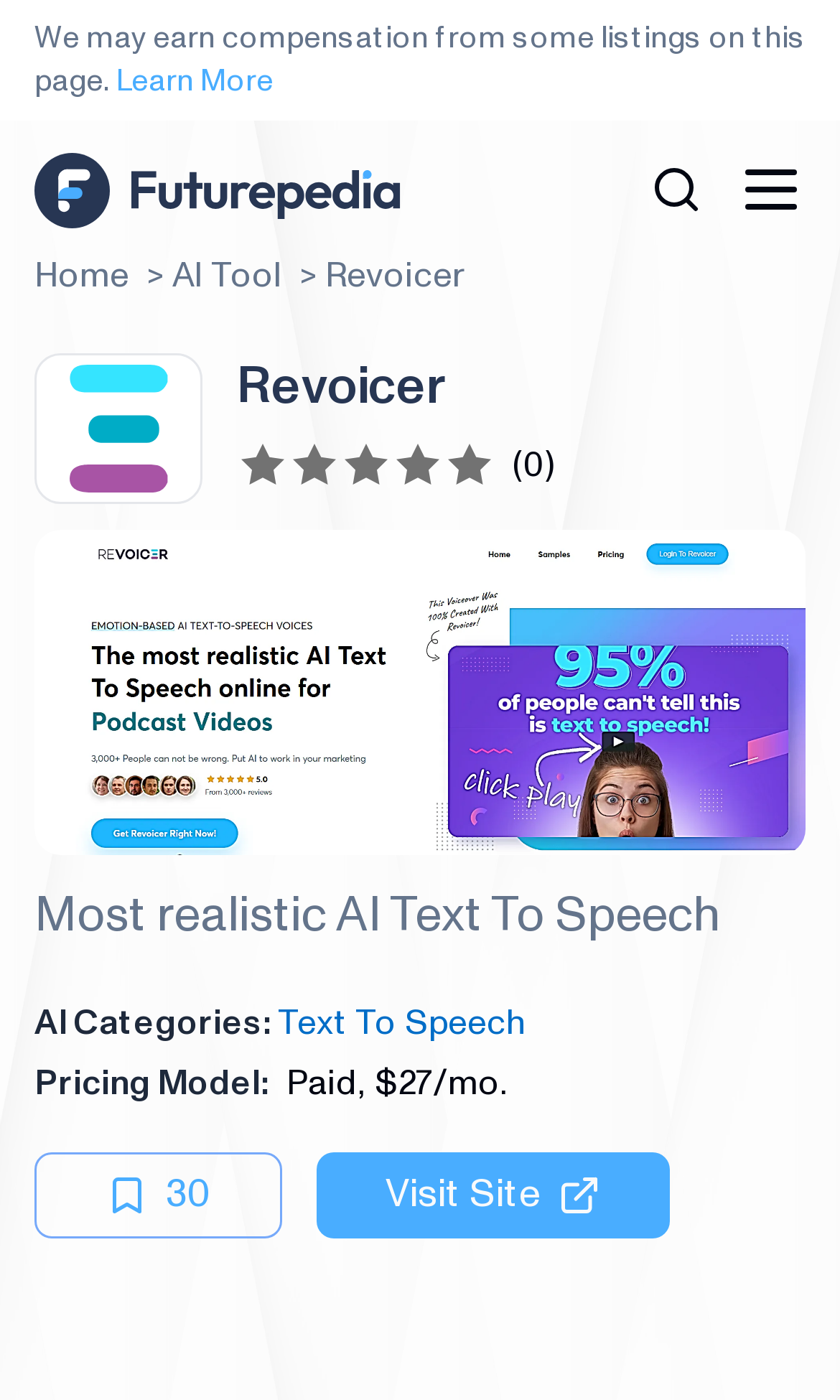Please find the bounding box coordinates (top-left x, top-left y, bottom-right x, bottom-right y) in the screenshot for the UI element described as follows: text to speech

[0.331, 0.718, 0.626, 0.743]